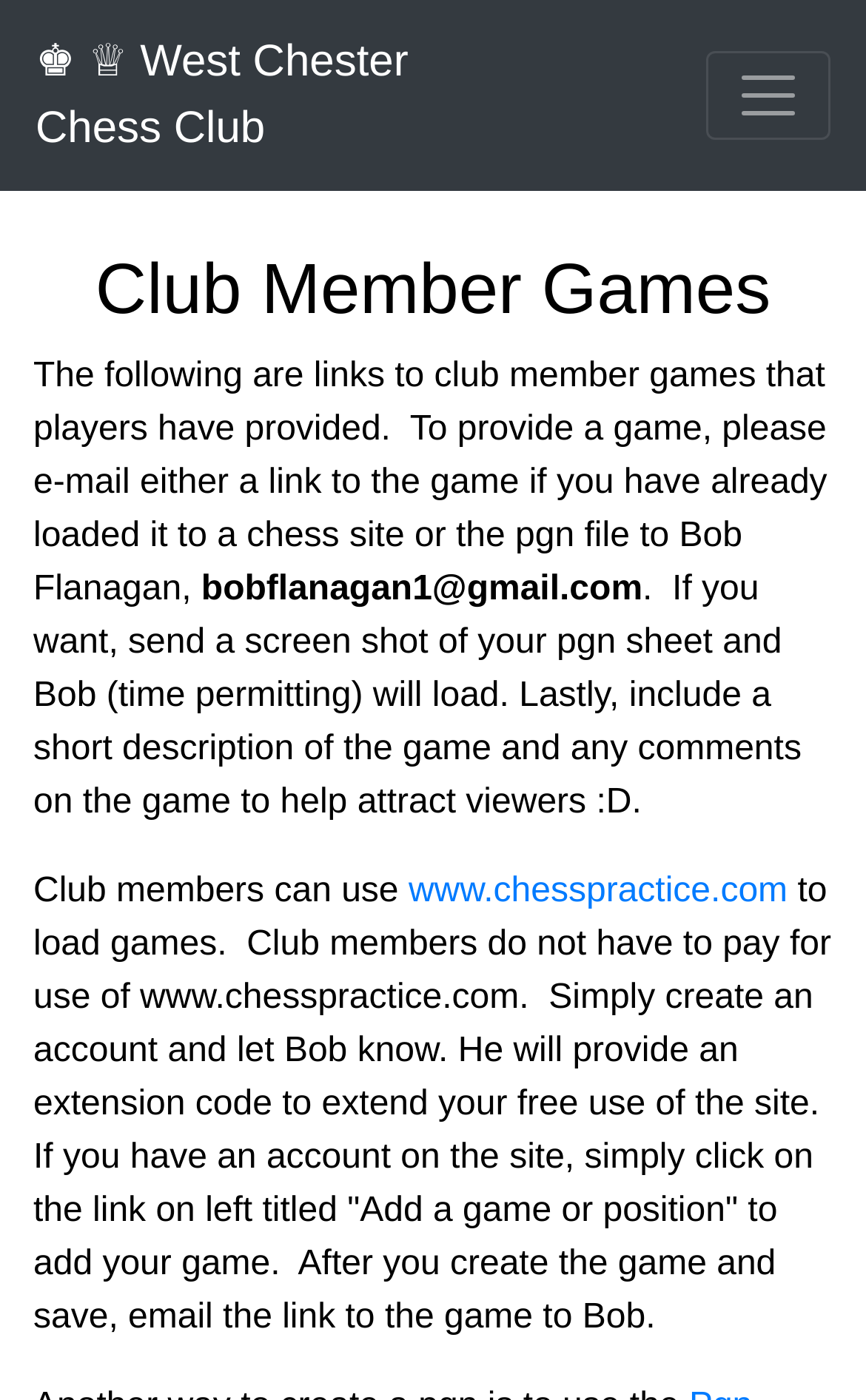Locate the UI element described as follows: "♚ ♕ West ChesterChess Club". Return the bounding box coordinates as four float numbers between 0 and 1 in the order [left, top, right, bottom].

[0.041, 0.013, 0.472, 0.124]